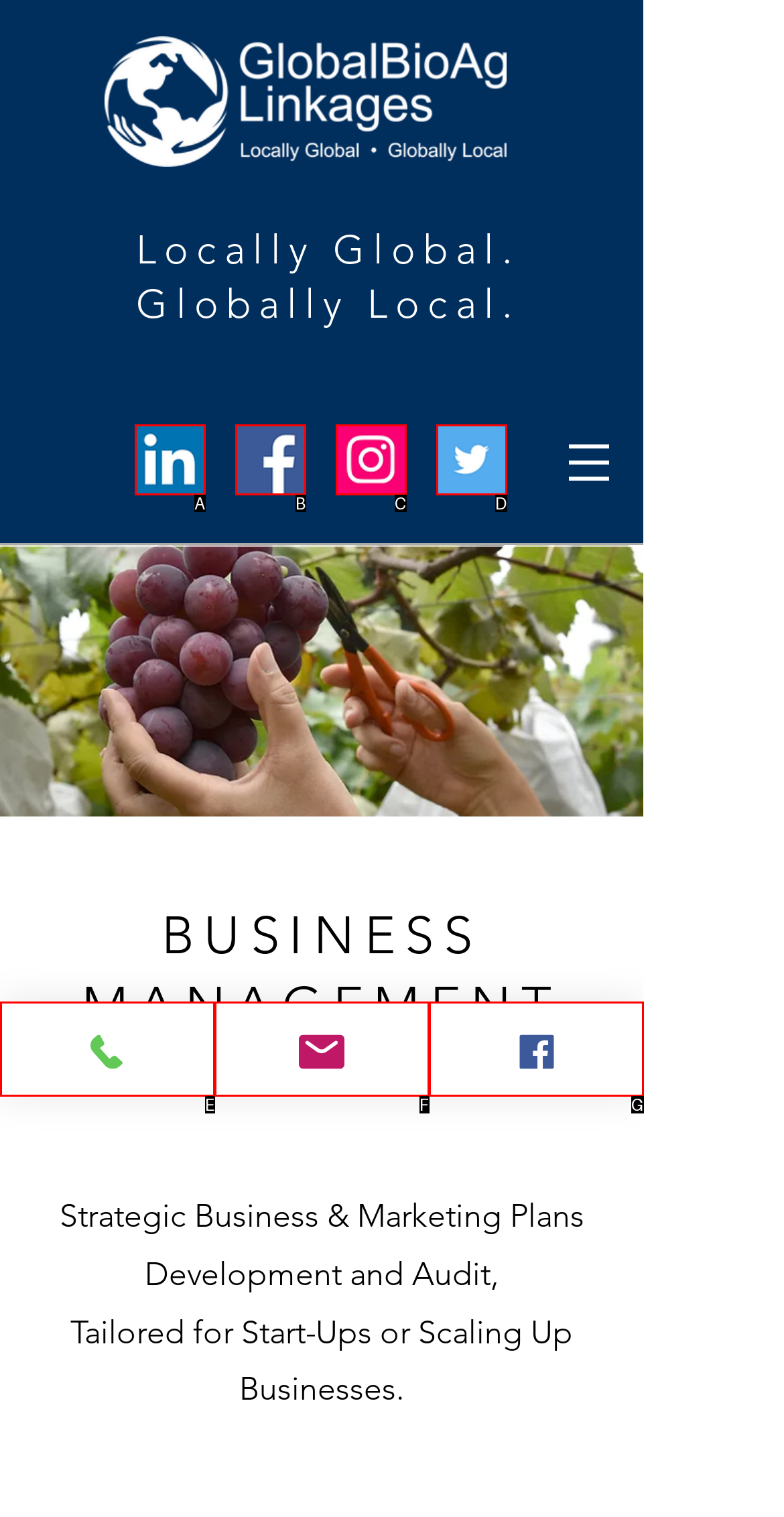Select the letter of the option that corresponds to: aria-label="Instagram"
Provide the letter from the given options.

C